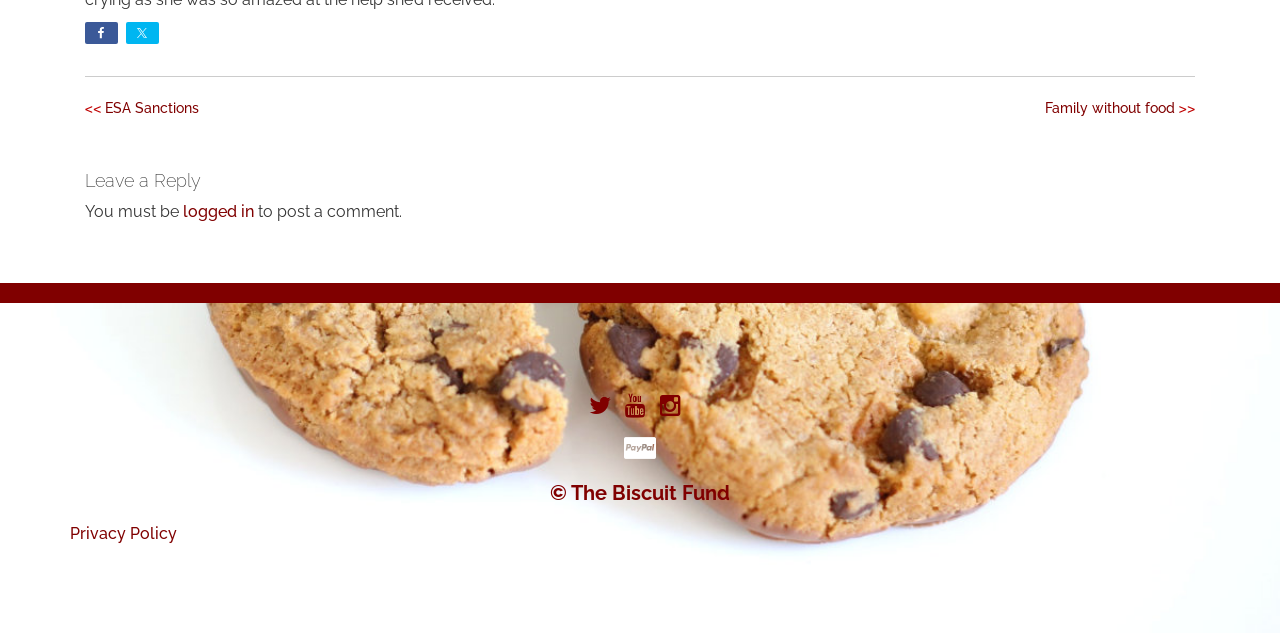Identify the bounding box for the described UI element. Provide the coordinates in (top-left x, top-left y, bottom-right x, bottom-right y) format with values ranging from 0 to 1: ESA Sanctions

[0.082, 0.156, 0.155, 0.181]